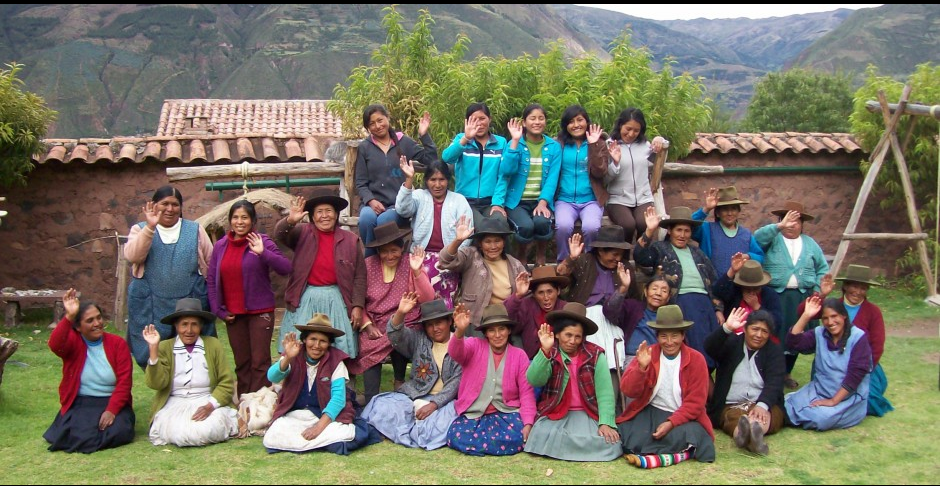Describe the scene depicted in the image with great detail.

The image portrays a vibrant gathering of women from the Q'ewar Project, a social initiative focused on community and empowerment in Andahuaylillas, Peru. Dressed in traditional attire, they sit and stand together against a picturesque backdrop of the Andes mountains. The scene captures a spirit of camaraderie, as many of the women wave joyfully at the camera, showcasing their strong sense of community and resilience.

The setting, characterized by rustic adobe walls and a lush, green landscape, reflects the rich cultural heritage of the region. The smiles and waves of the participants underscore the project's focus on personal connection and support within their community. This image represents not only their collective efforts in social work but also the joy and unity that comes from collaborating towards common goals.